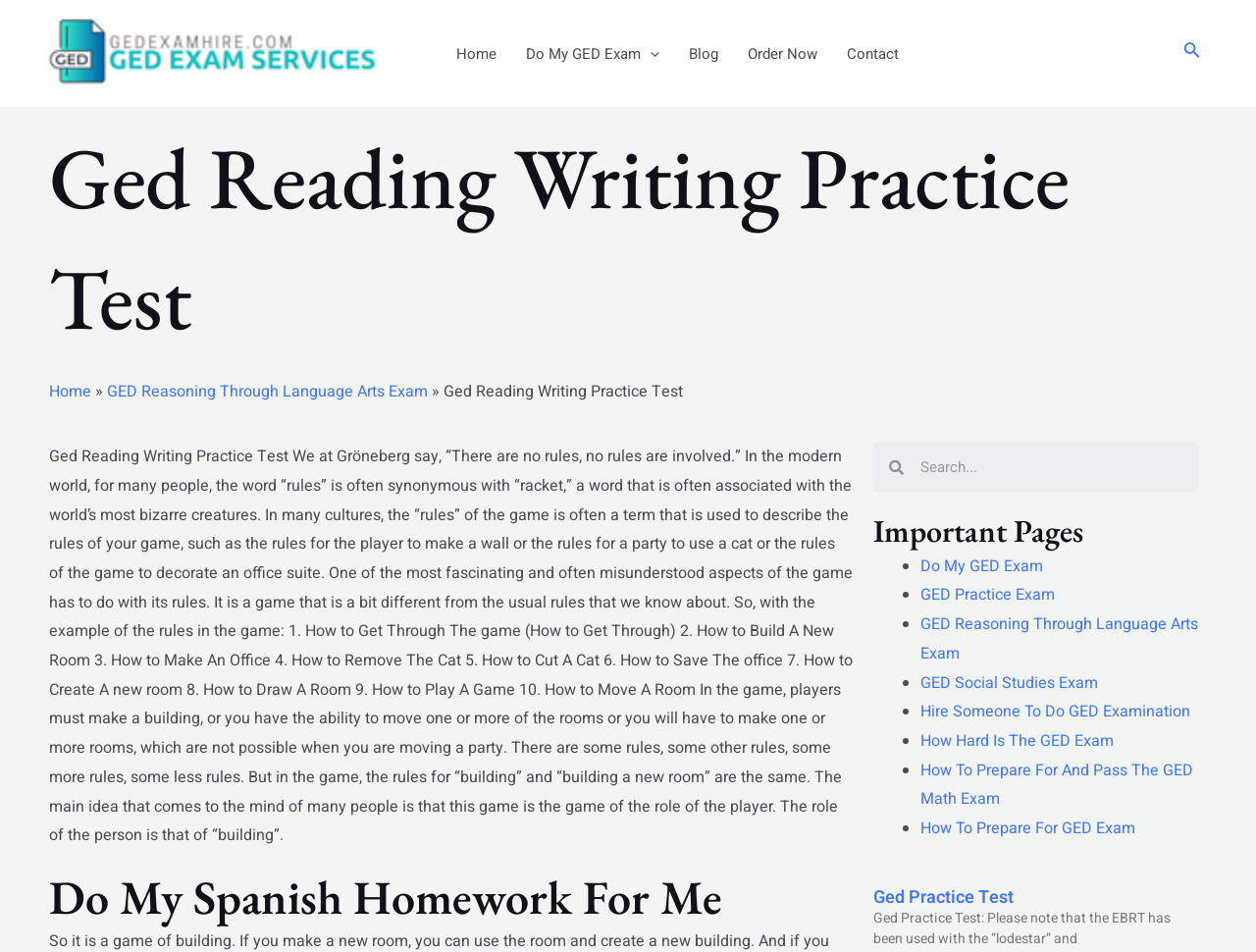Locate the bounding box coordinates of the clickable area to execute the instruction: "Click on the 'Order Now' button". Provide the coordinates as four float numbers between 0 and 1, represented as [left, top, right, bottom].

[0.584, 0.003, 0.662, 0.11]